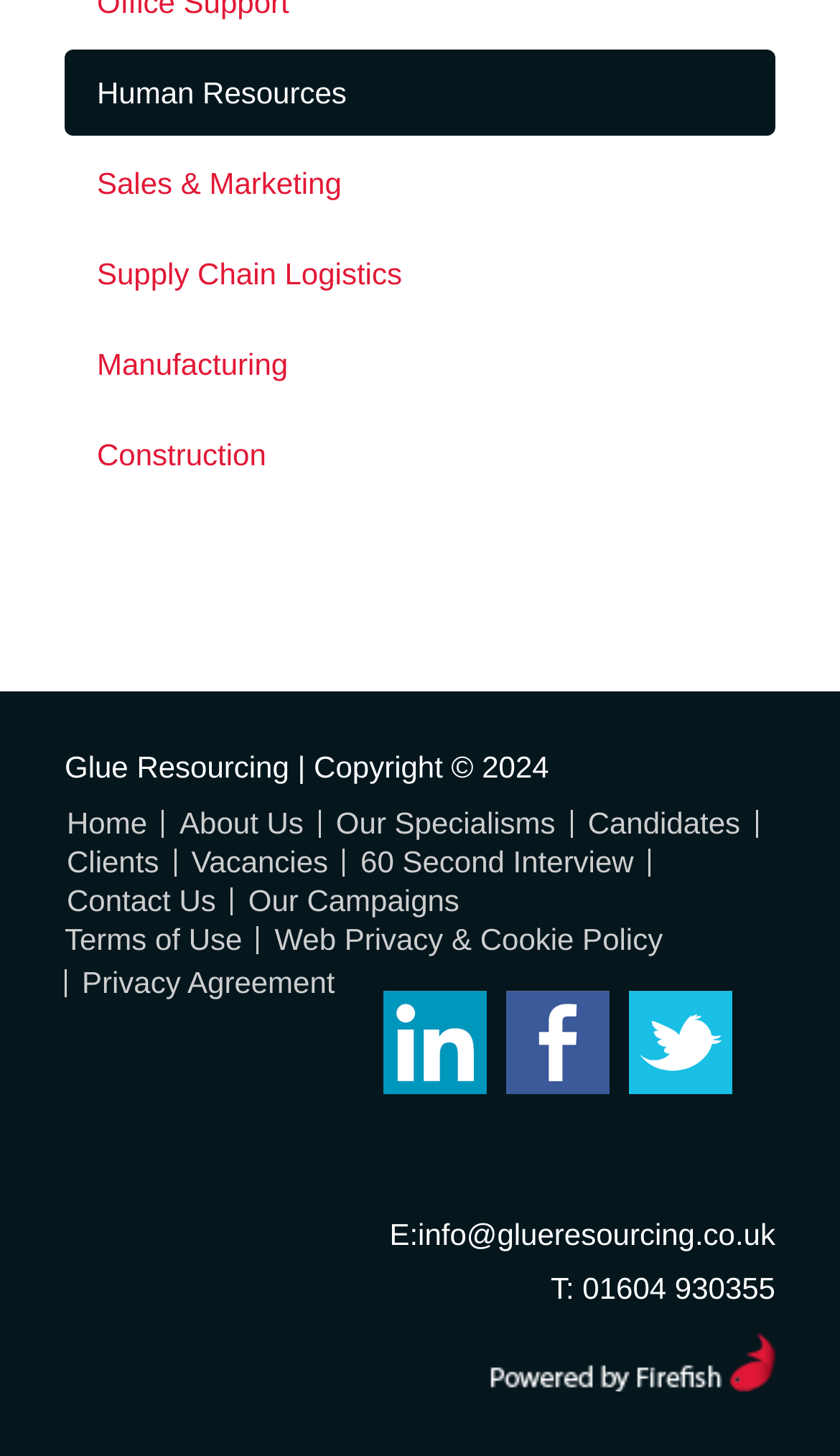Respond with a single word or phrase:
What is the phone number?

01604 930355